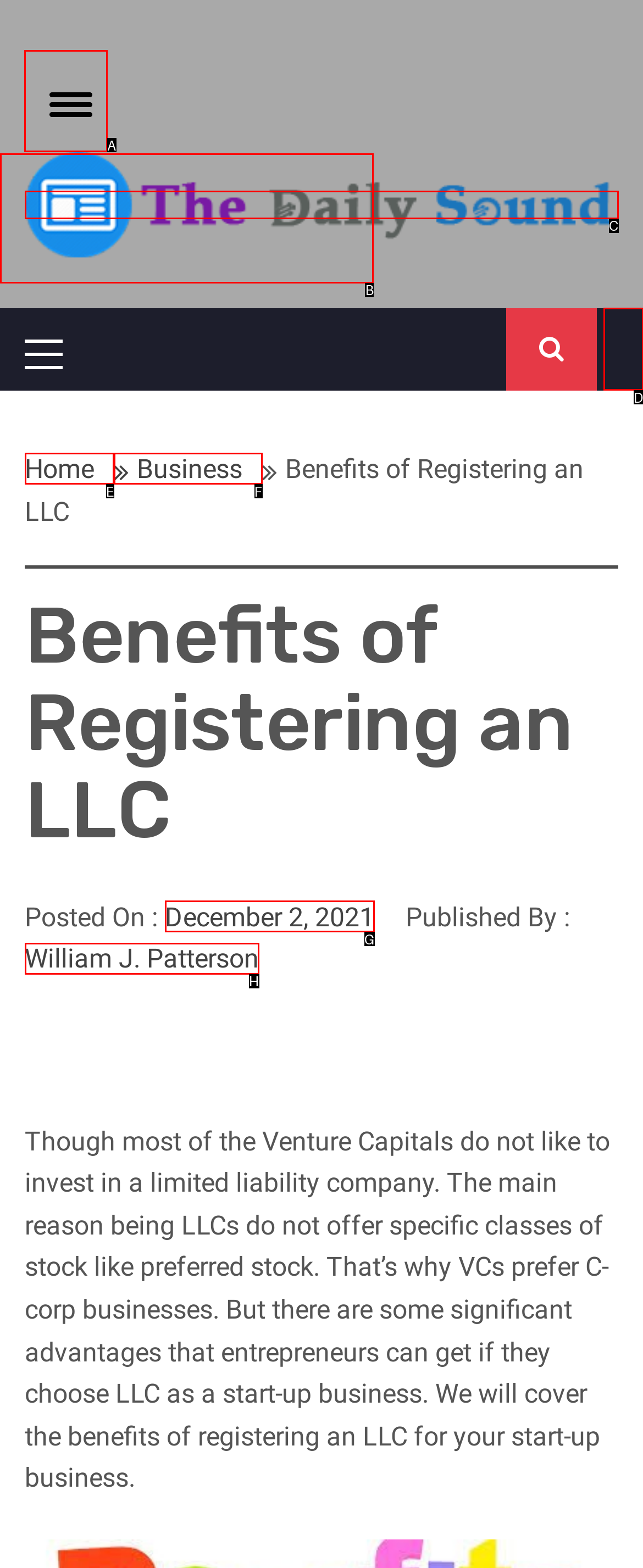Determine the correct UI element to click for this instruction: Toggle menu. Respond with the letter of the chosen element.

A